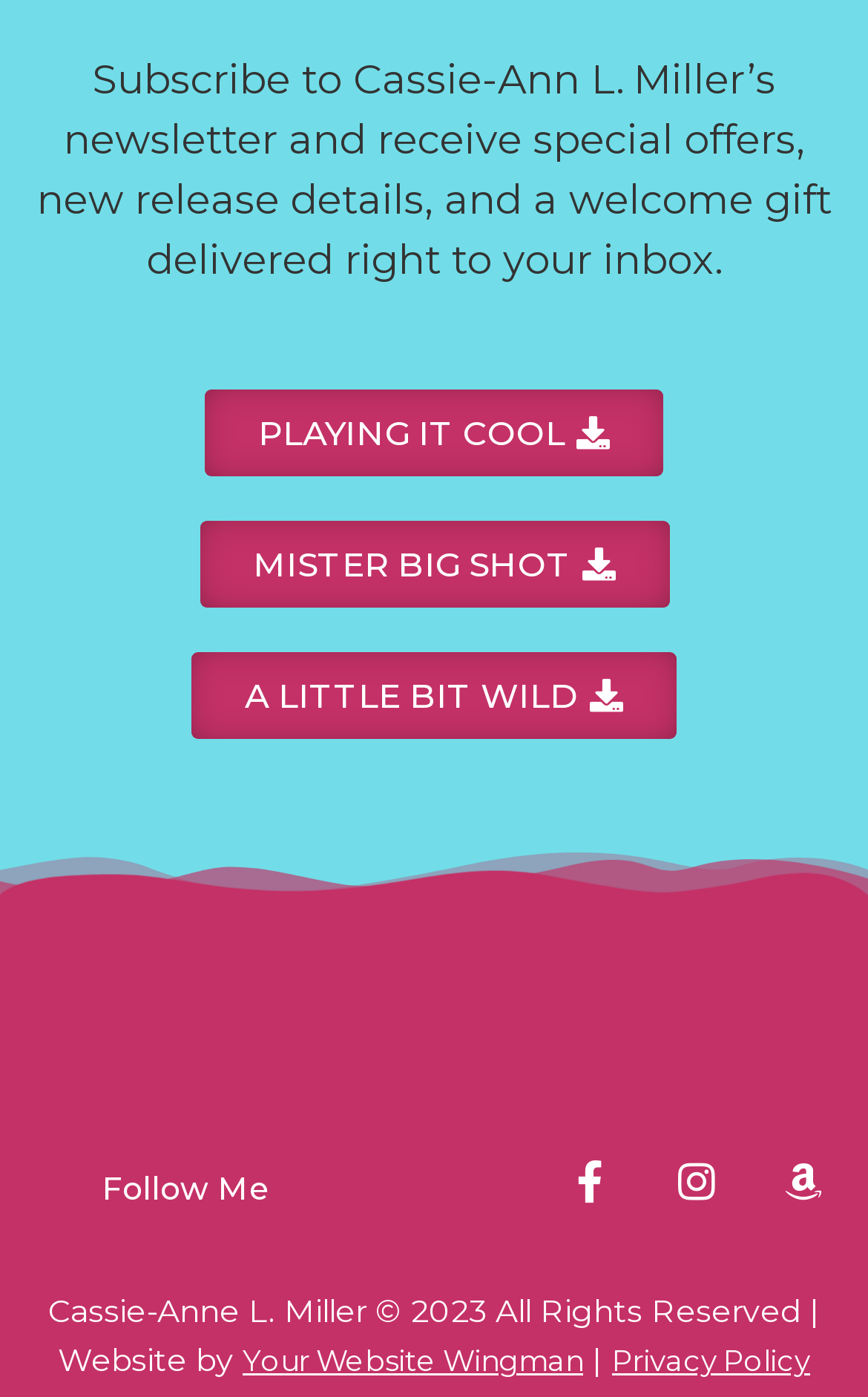Provide a one-word or short-phrase answer to the question:
How many social media links are there?

3